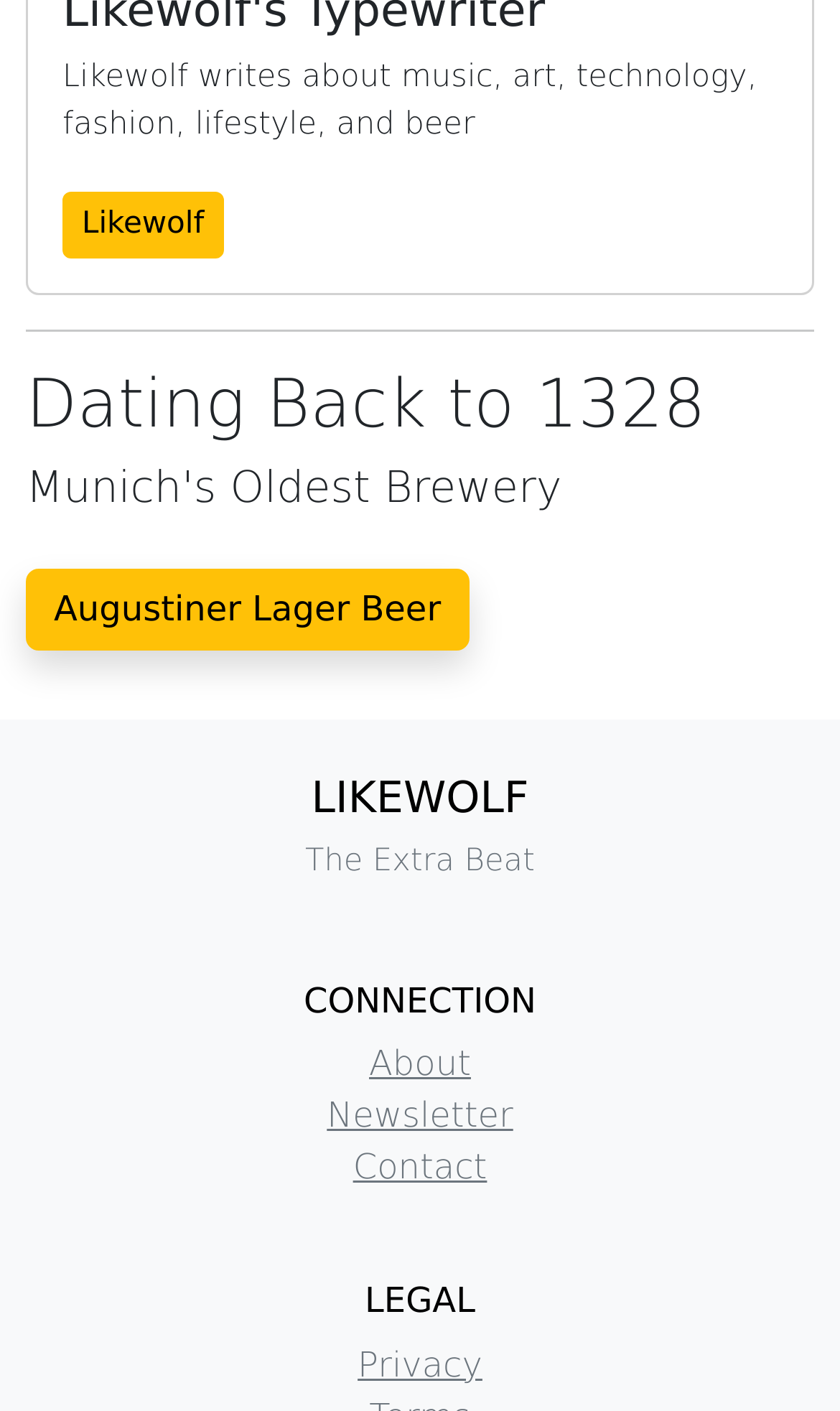What is the last section on the page about?
Based on the image, respond with a single word or phrase.

LEGAL